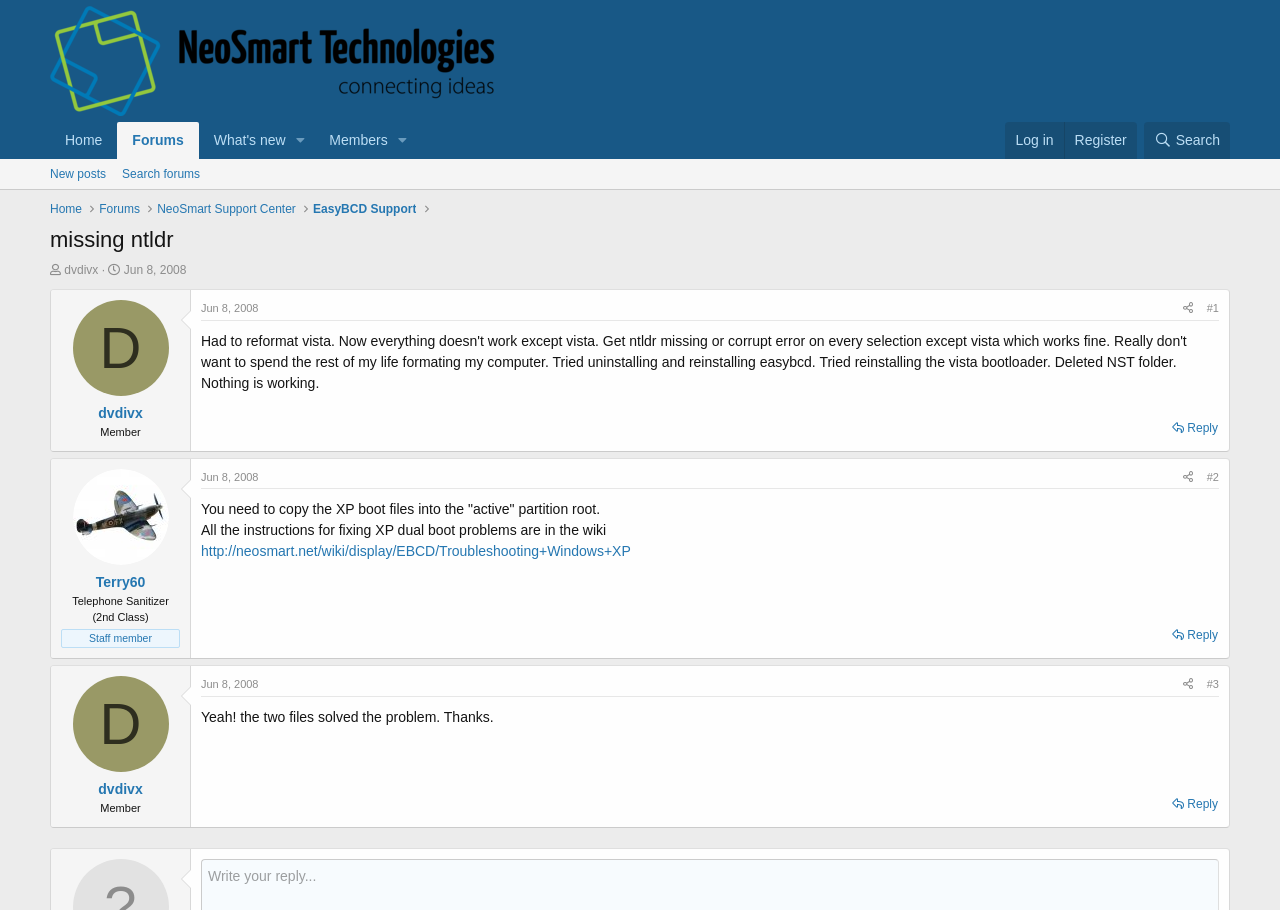Please find the bounding box for the UI component described as follows: "dvdivx".

[0.077, 0.445, 0.111, 0.463]